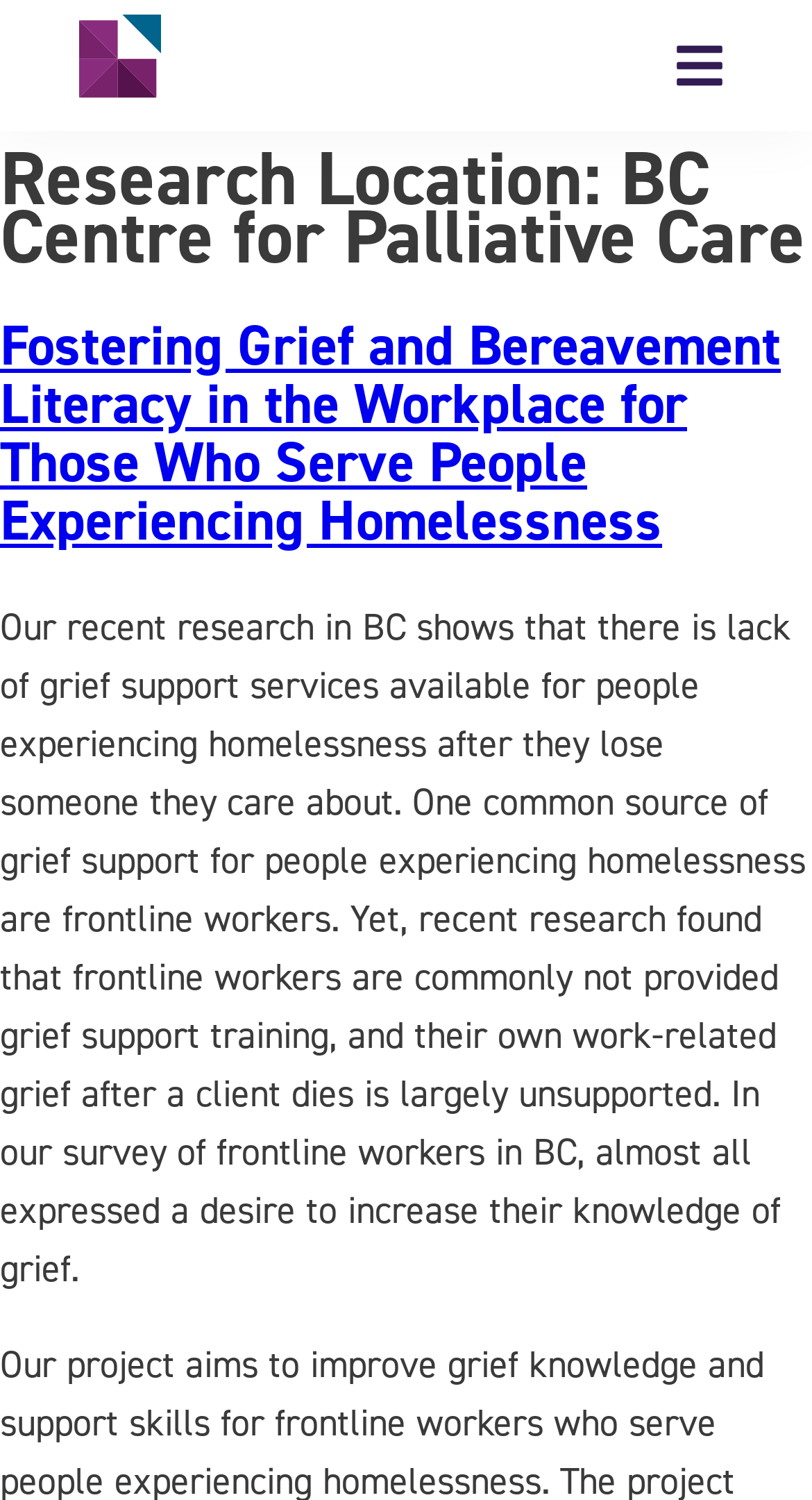What is lacking for people experiencing homelessness?
Please answer the question with a single word or phrase, referencing the image.

Grief support services